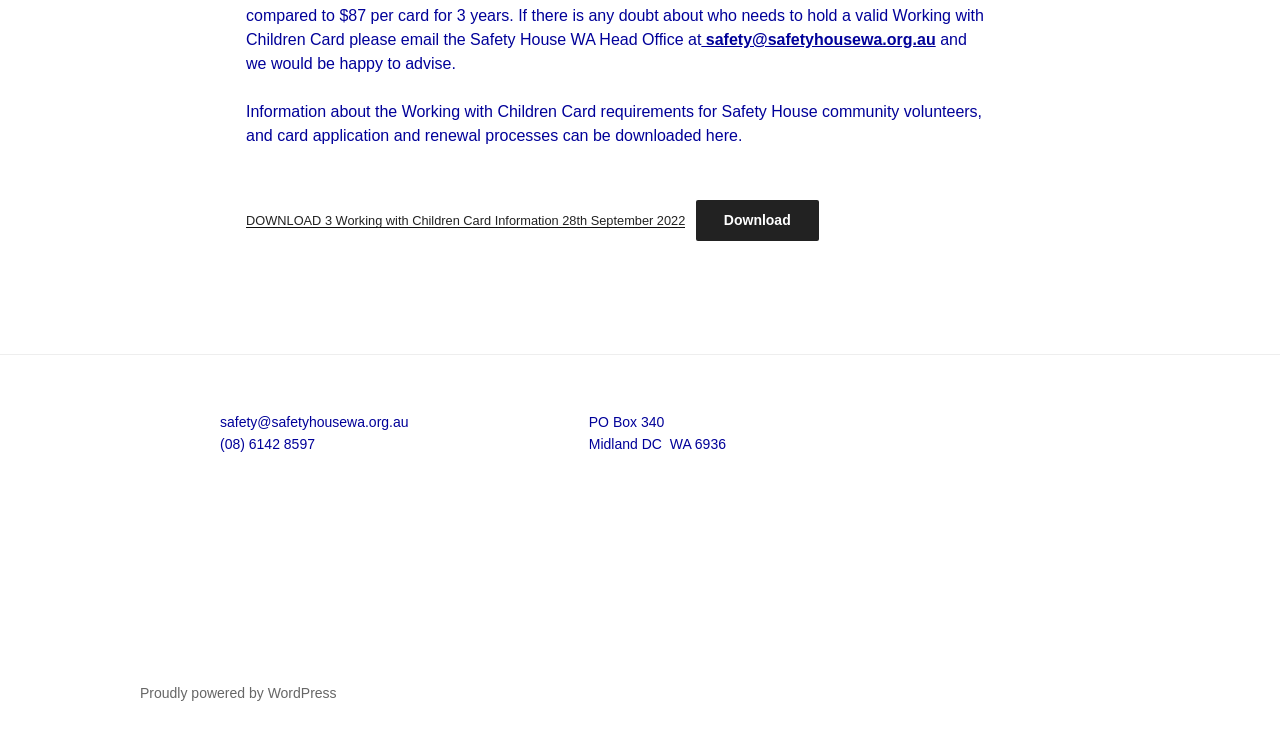Locate the bounding box coordinates of the UI element described by: "Proudly powered by WordPress". The bounding box coordinates should consist of four float numbers between 0 and 1, i.e., [left, top, right, bottom].

[0.109, 0.926, 0.263, 0.948]